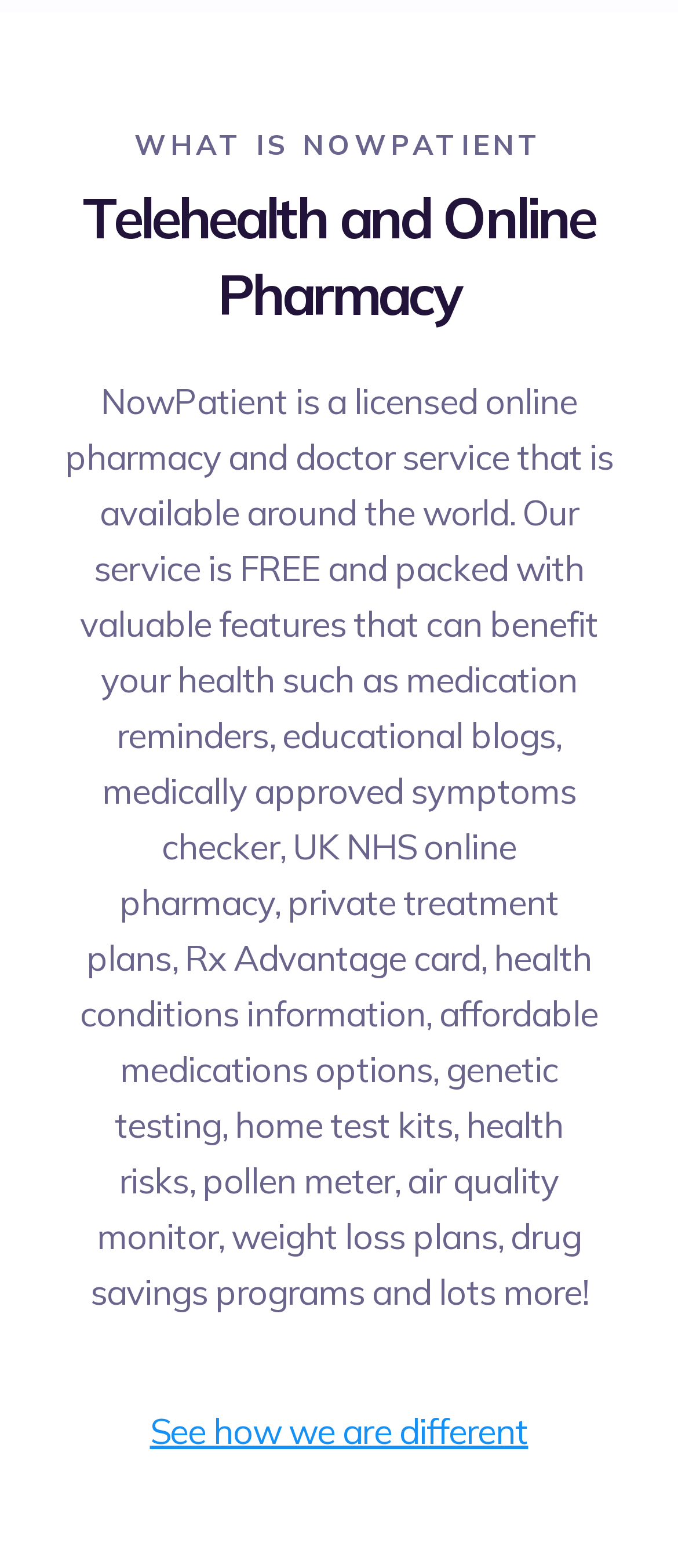Please mark the bounding box coordinates of the area that should be clicked to carry out the instruction: "Explore medically approved symptoms checker".

[0.15, 0.491, 0.85, 0.554]